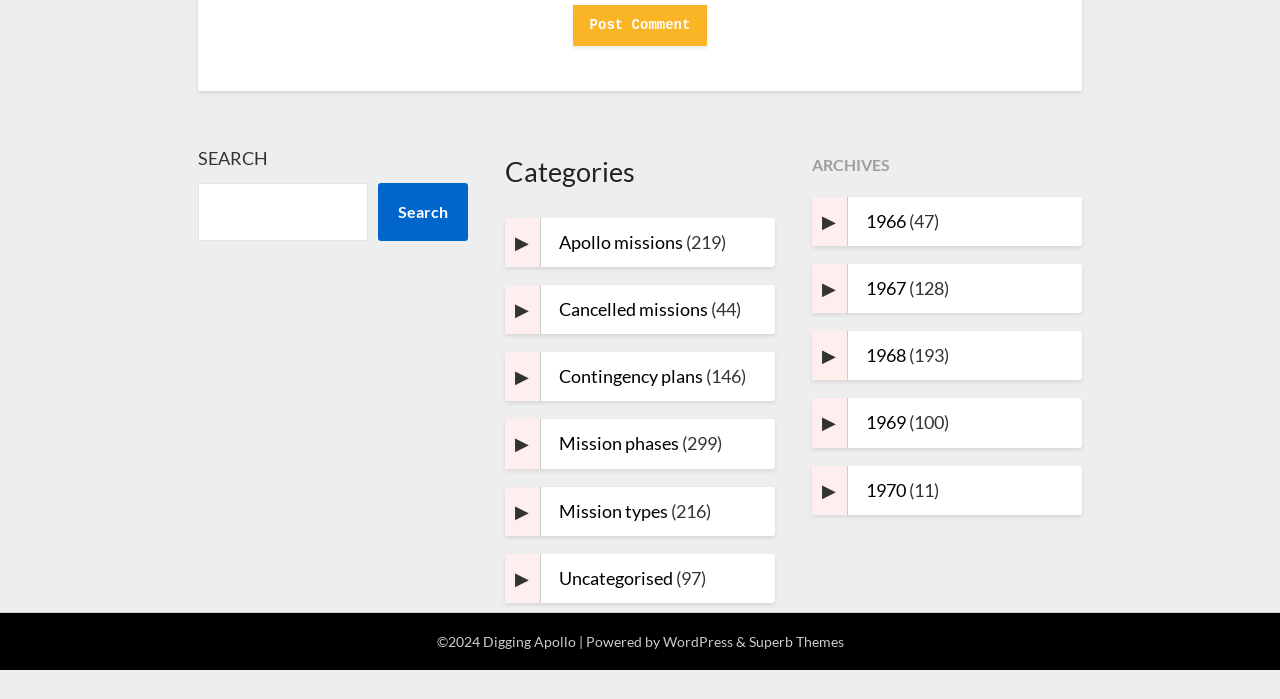Identify the bounding box coordinates for the element you need to click to achieve the following task: "Click on Apollo missions". Provide the bounding box coordinates as four float numbers between 0 and 1, in the form [left, top, right, bottom].

[0.437, 0.33, 0.534, 0.361]